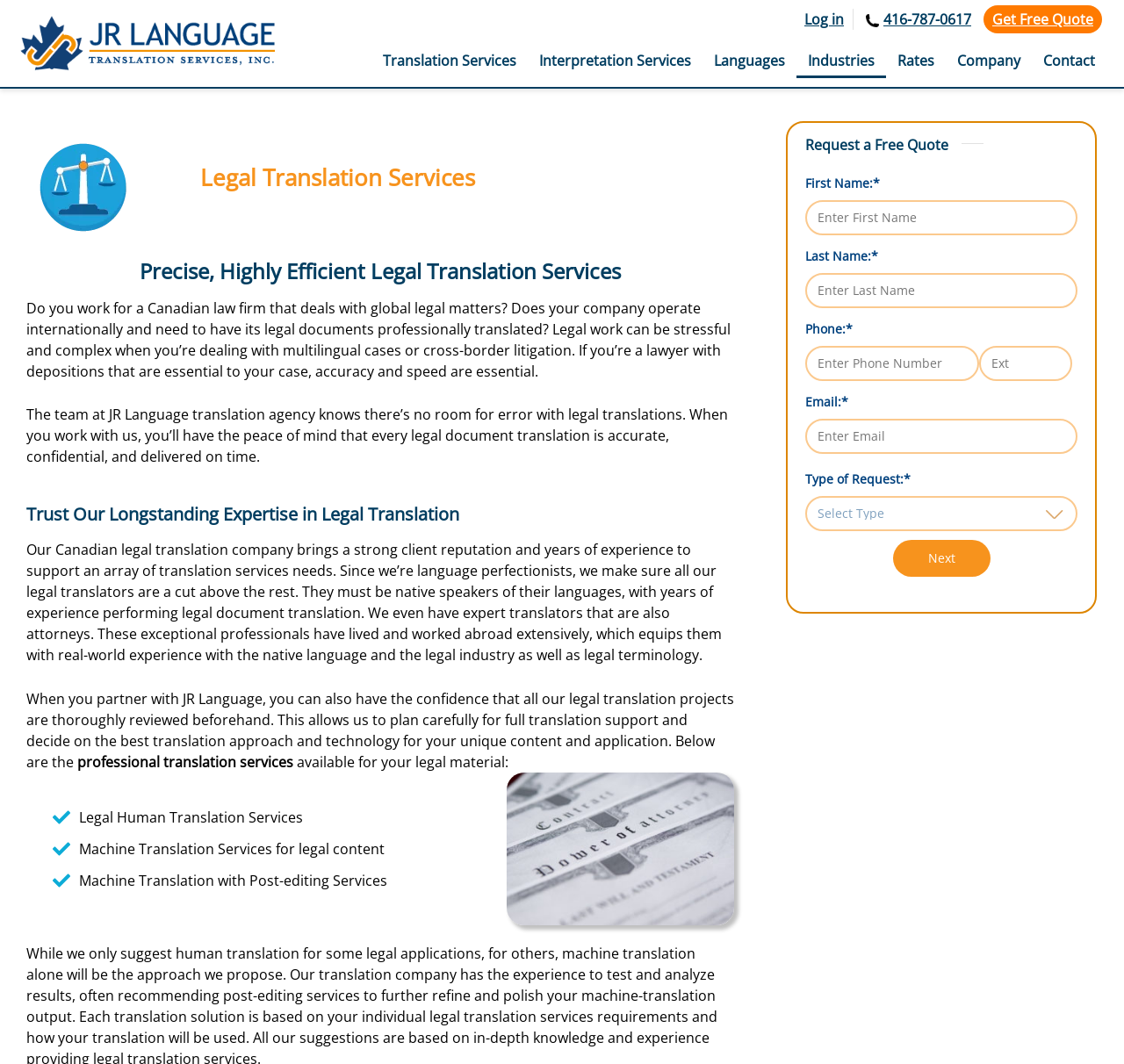What is the benefit of working with JR Language?
Refer to the image and provide a concise answer in one word or phrase.

Peace of mind